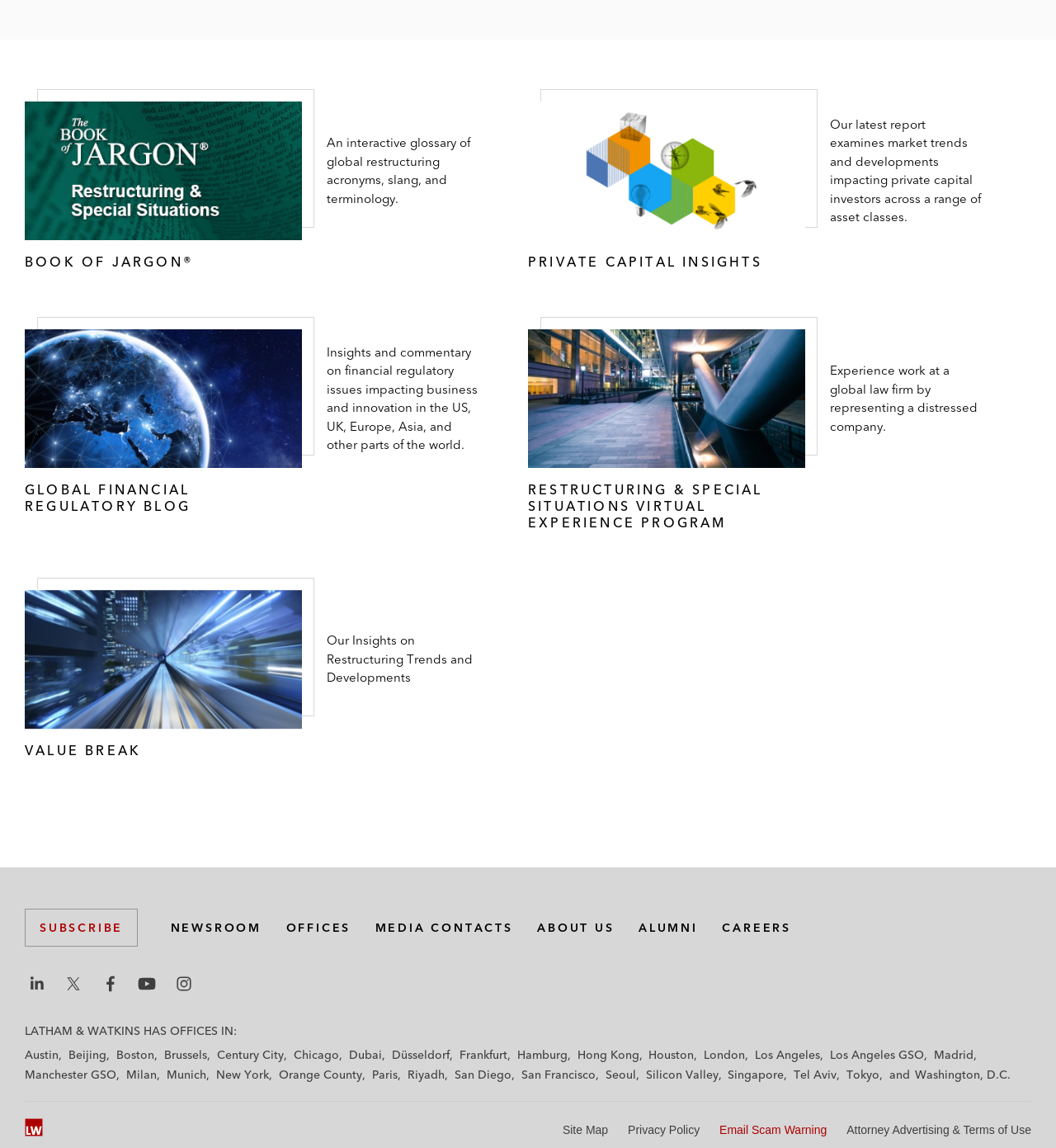Predict the bounding box coordinates of the area that should be clicked to accomplish the following instruction: "View Book of Jargon". The bounding box coordinates should consist of four float numbers between 0 and 1, i.e., [left, top, right, bottom].

[0.023, 0.117, 0.445, 0.18]